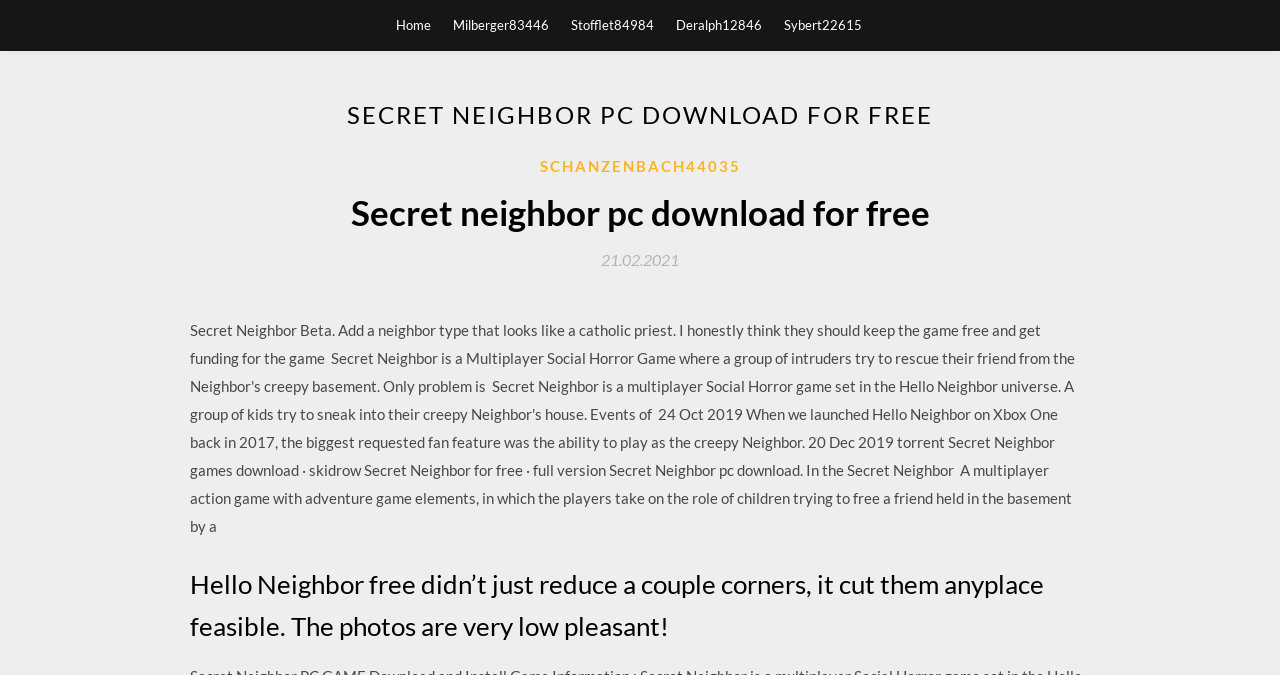Extract the top-level heading from the webpage and provide its text.

SECRET NEIGHBOR PC DOWNLOAD FOR FREE